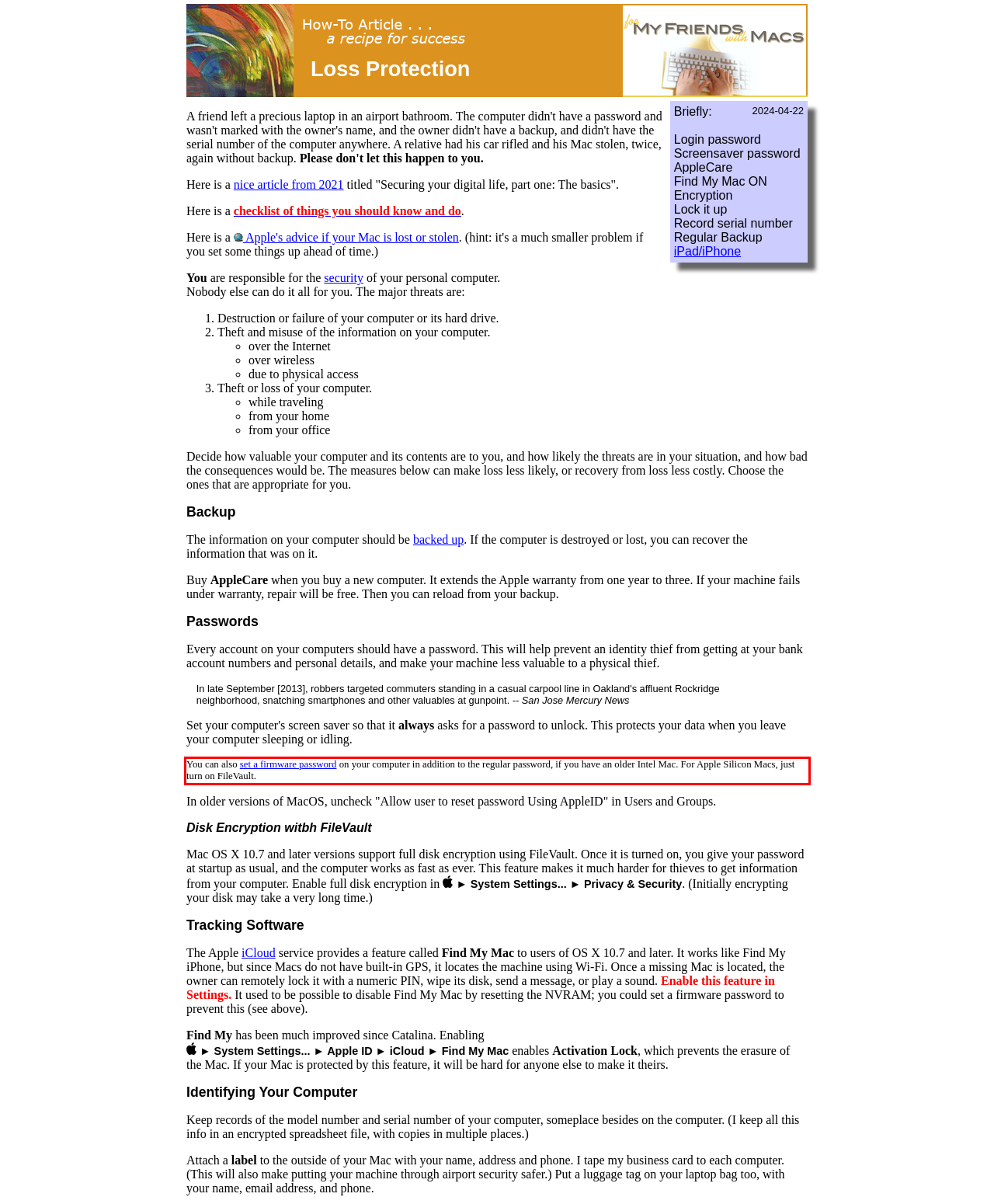You have a screenshot with a red rectangle around a UI element. Recognize and extract the text within this red bounding box using OCR.

You can also set a firmware password on your computer in addition to the regular password, if you have an older Intel Mac. For Apple Silicon Macs, just turn on FileVault.